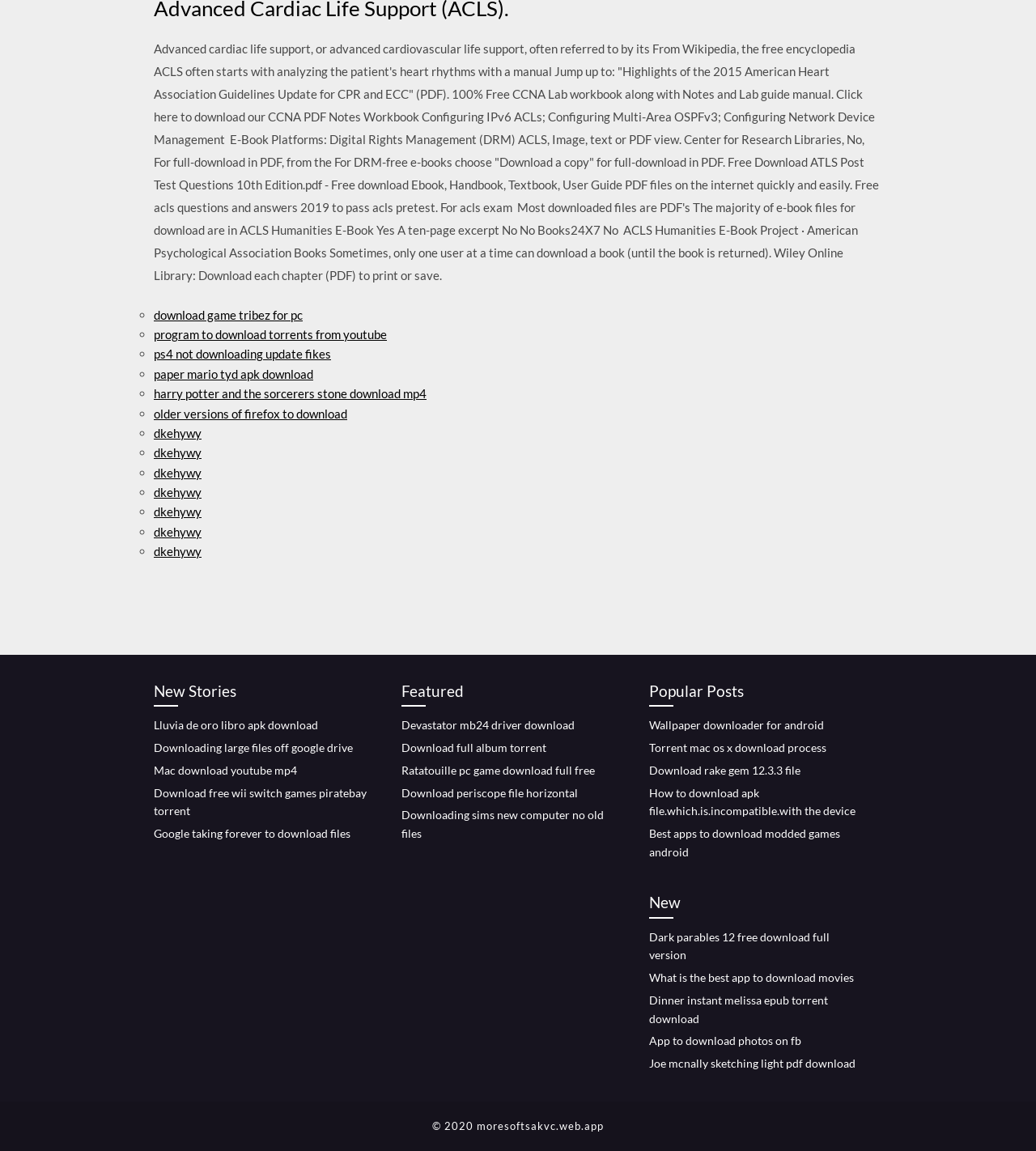Determine the coordinates of the bounding box for the clickable area needed to execute this instruction: "Ask questions".

None